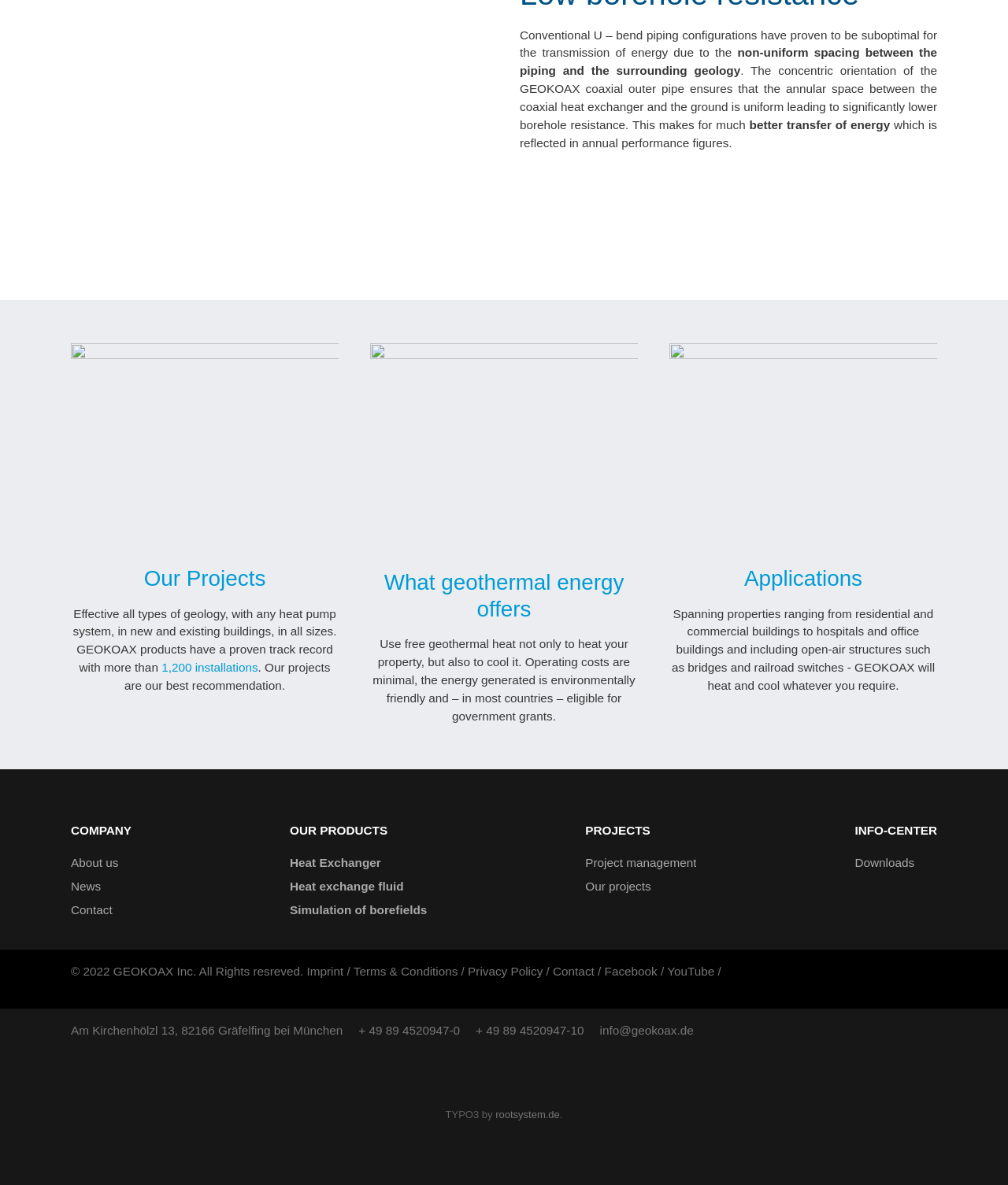Locate the bounding box of the UI element with the following description: "Heat Exchanger (current)".

[0.288, 0.719, 0.424, 0.739]